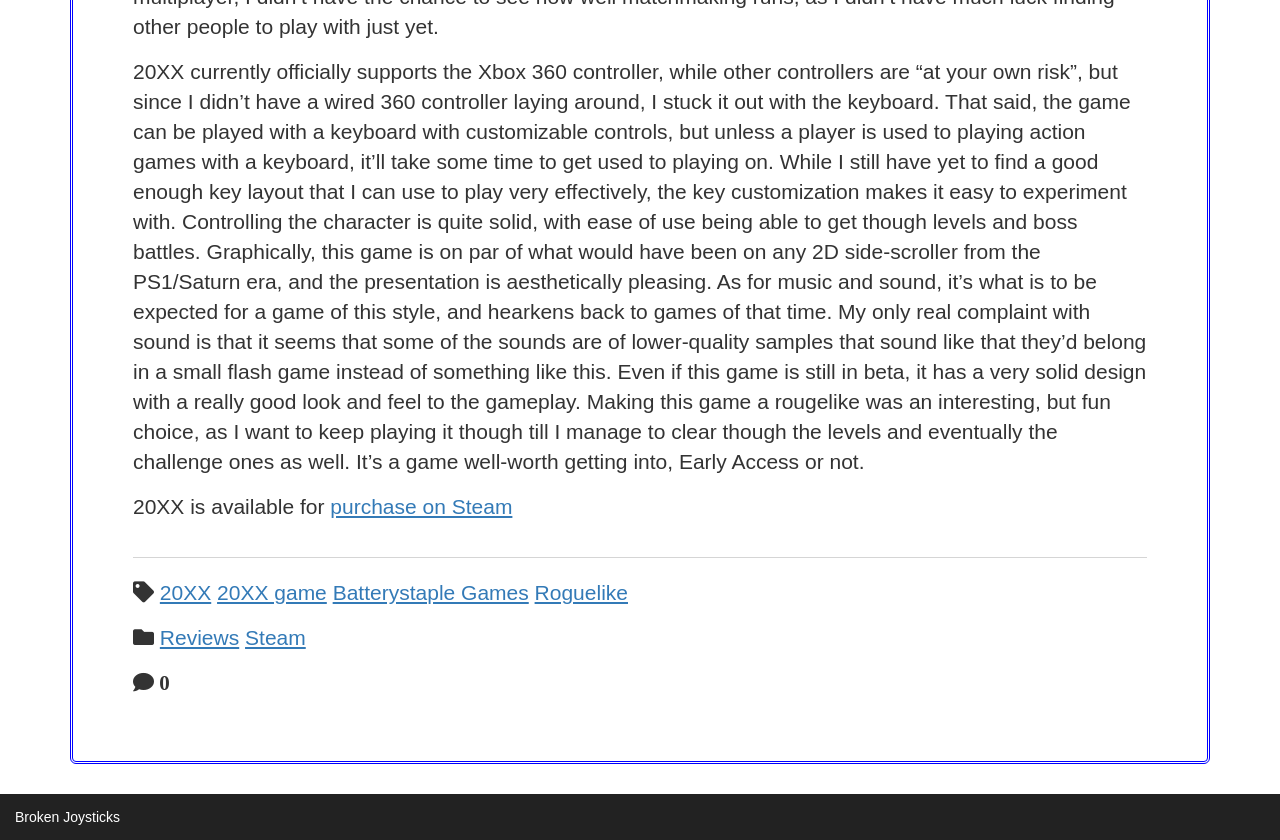Examine the image and give a thorough answer to the following question:
What is the name of the website?

The name of the website can be found at the bottom of the page, where it is displayed as 'Broken Joysticks'.